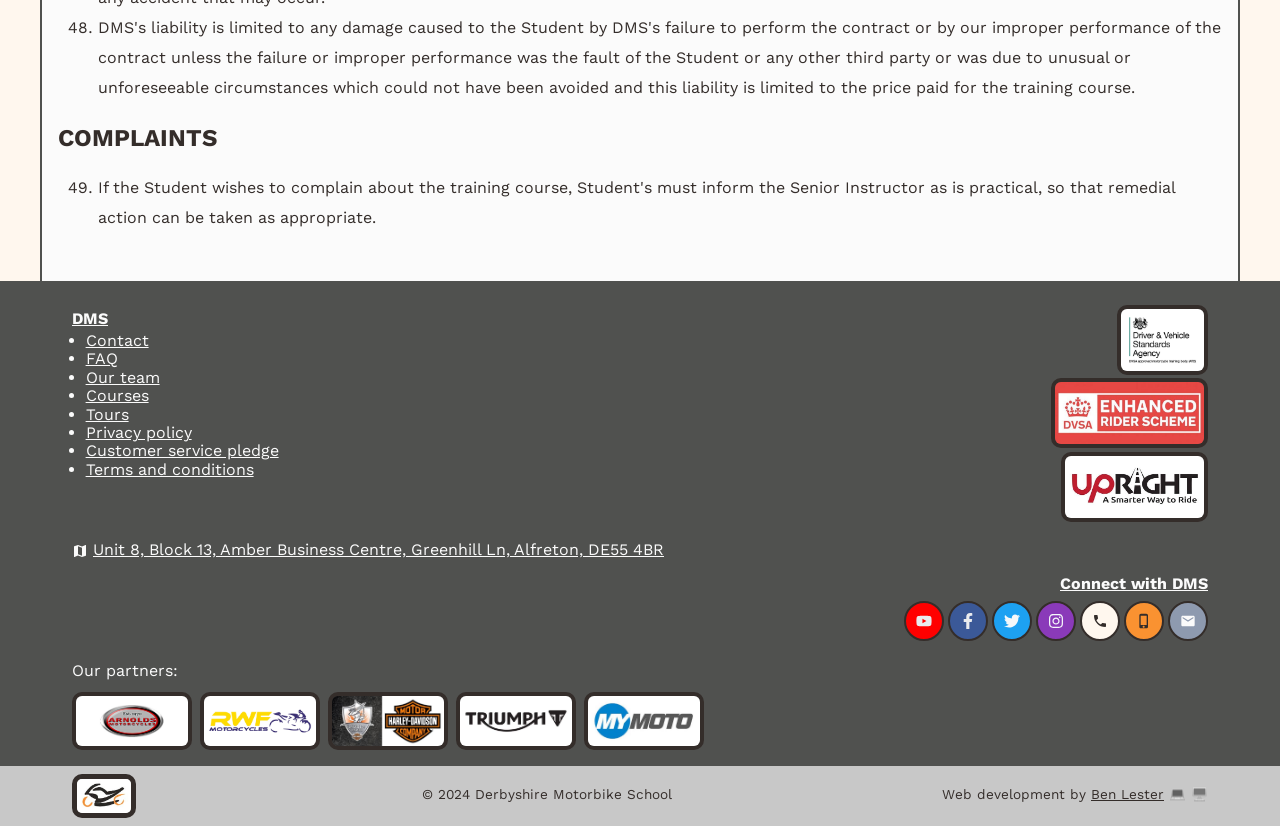Please specify the bounding box coordinates of the area that should be clicked to accomplish the following instruction: "View DMS". The coordinates should consist of four float numbers between 0 and 1, i.e., [left, top, right, bottom].

[0.056, 0.376, 0.303, 0.398]